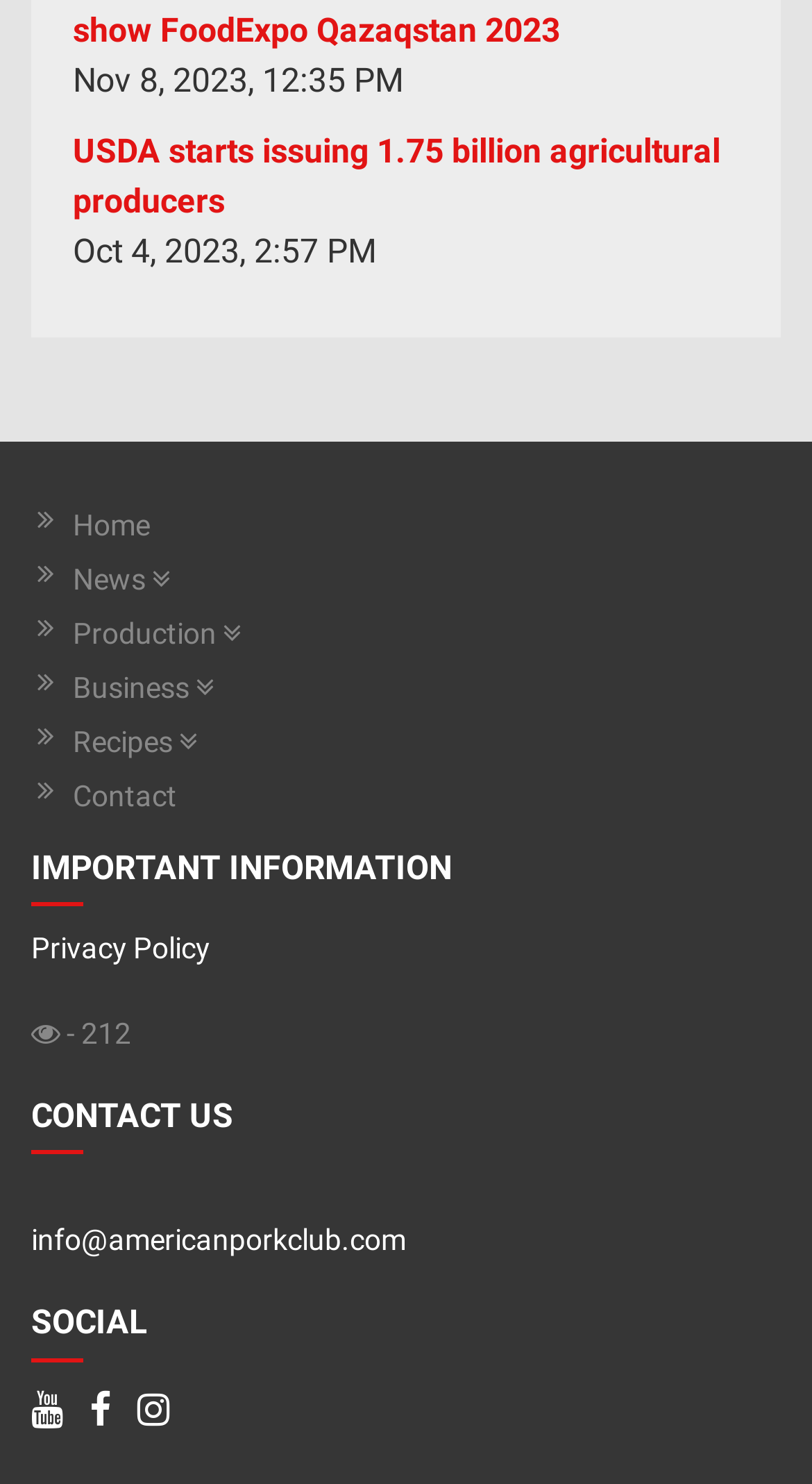Find the bounding box coordinates of the element to click in order to complete this instruction: "read news". The bounding box coordinates must be four float numbers between 0 and 1, denoted as [left, top, right, bottom].

[0.09, 0.377, 0.962, 0.406]